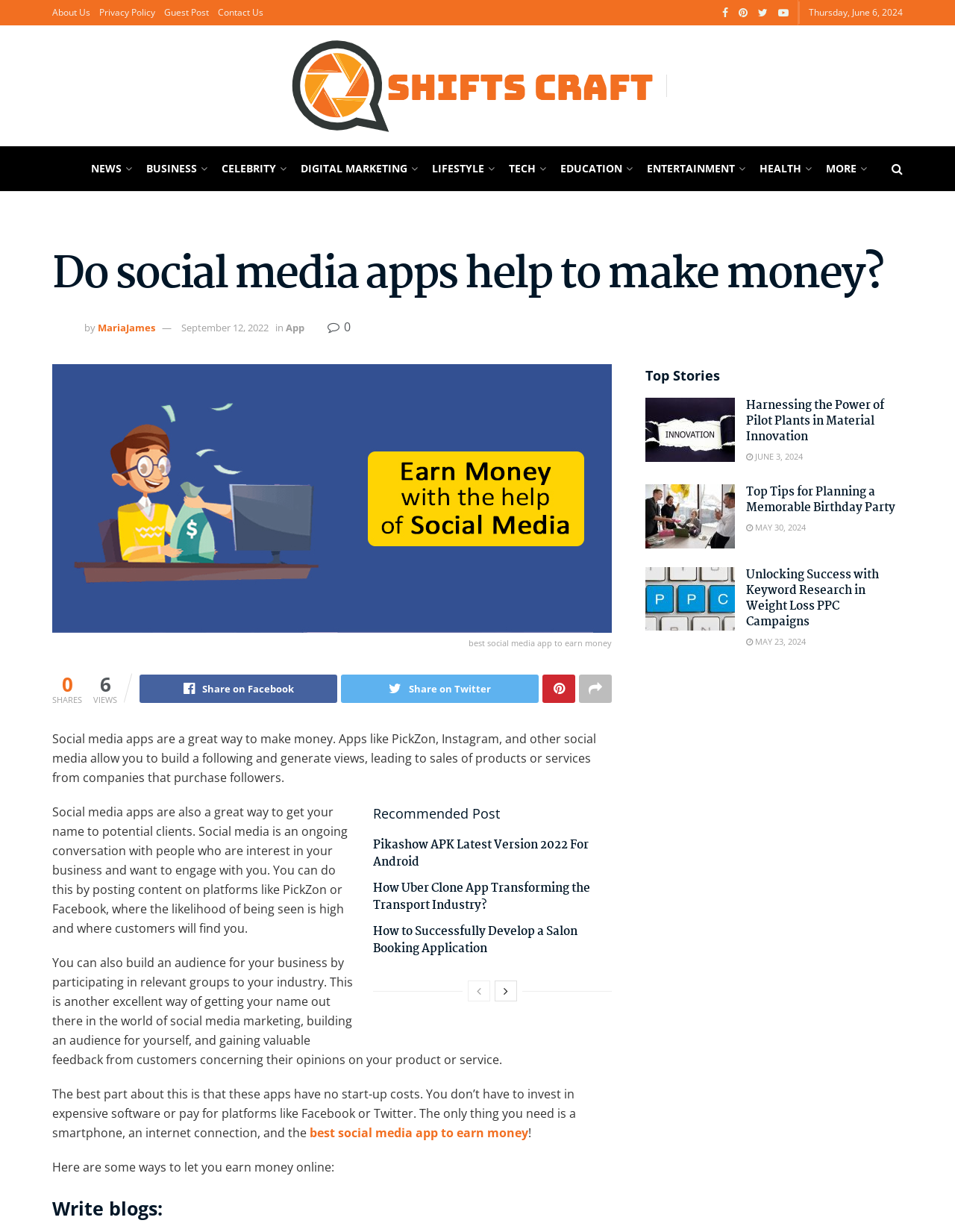How many shares does the article 'Do social media apps help to make money?' have?
Examine the image and give a concise answer in one word or a short phrase.

6